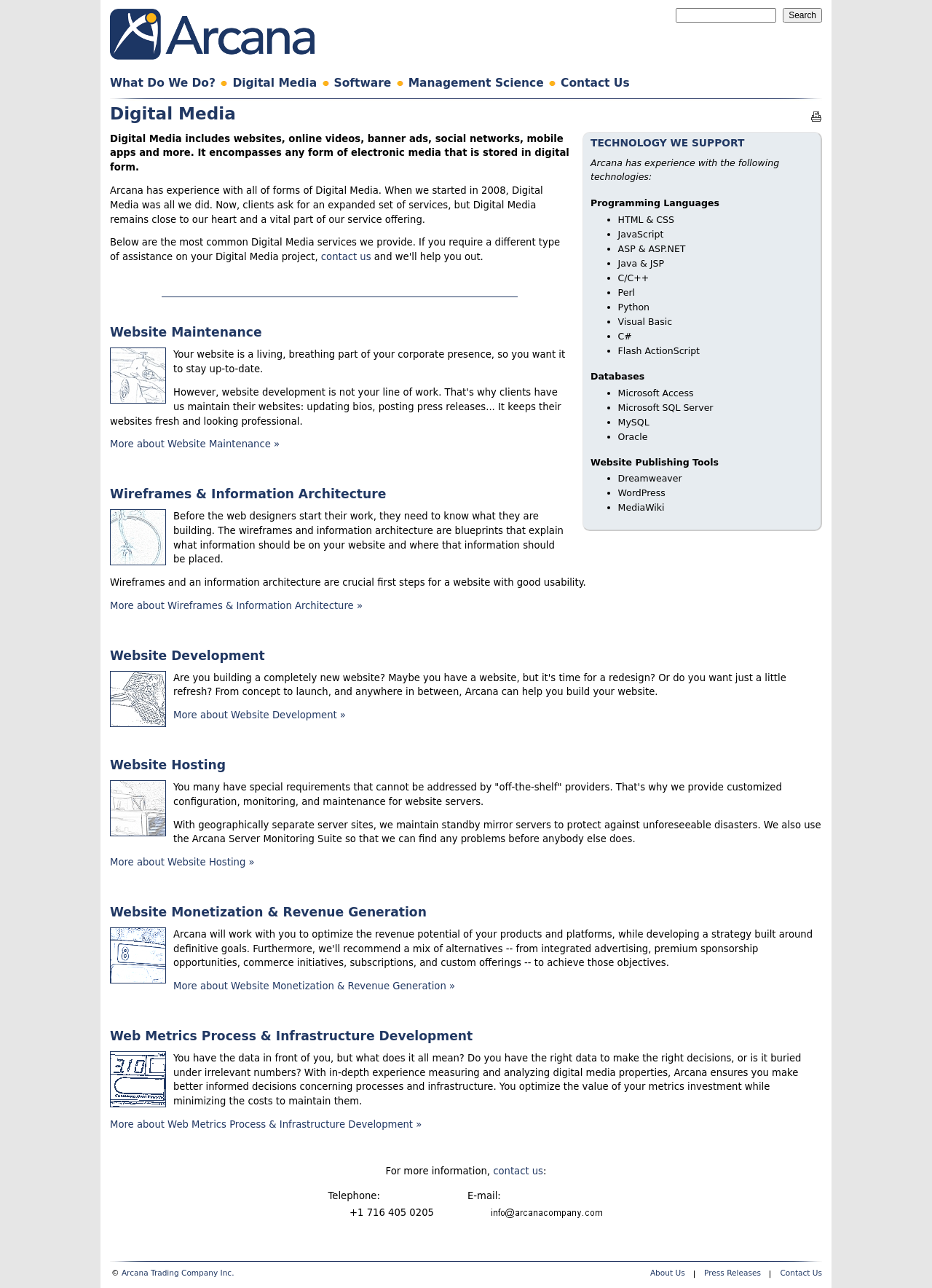How can I get more information about Digital Media services?
Could you answer the question in a detailed manner, providing as much information as possible?

At the bottom of the webpage, there is a static text 'For more information,' followed by a link 'contact us', which suggests that users can contact Arcana to get more information about their Digital Media services.